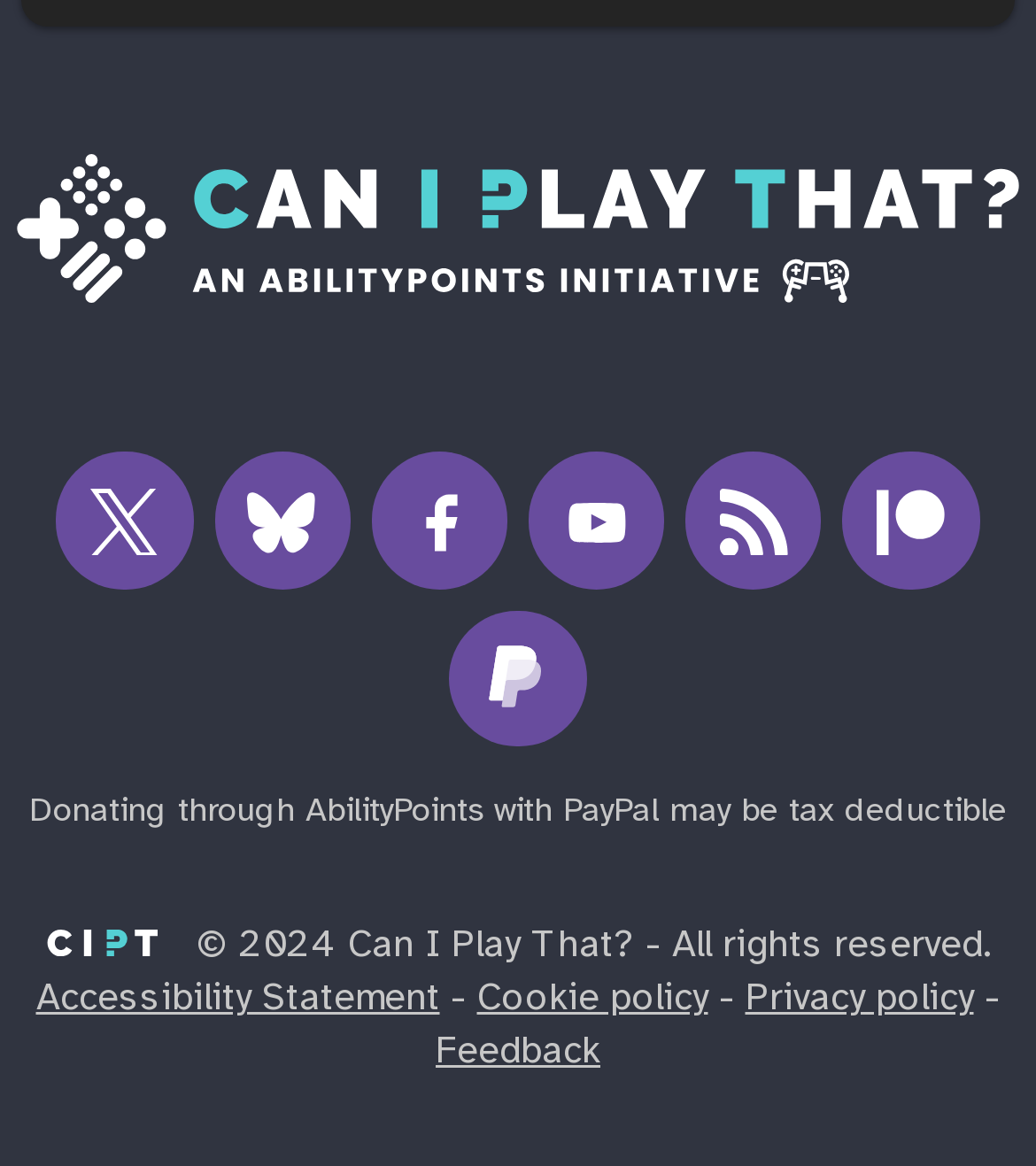What is the purpose of the 'Feedback' link?
Could you answer the question with a detailed and thorough explanation?

I found the 'Feedback' link at the bottom of the webpage, which suggests that it is for users to provide feedback or suggestions to the website.